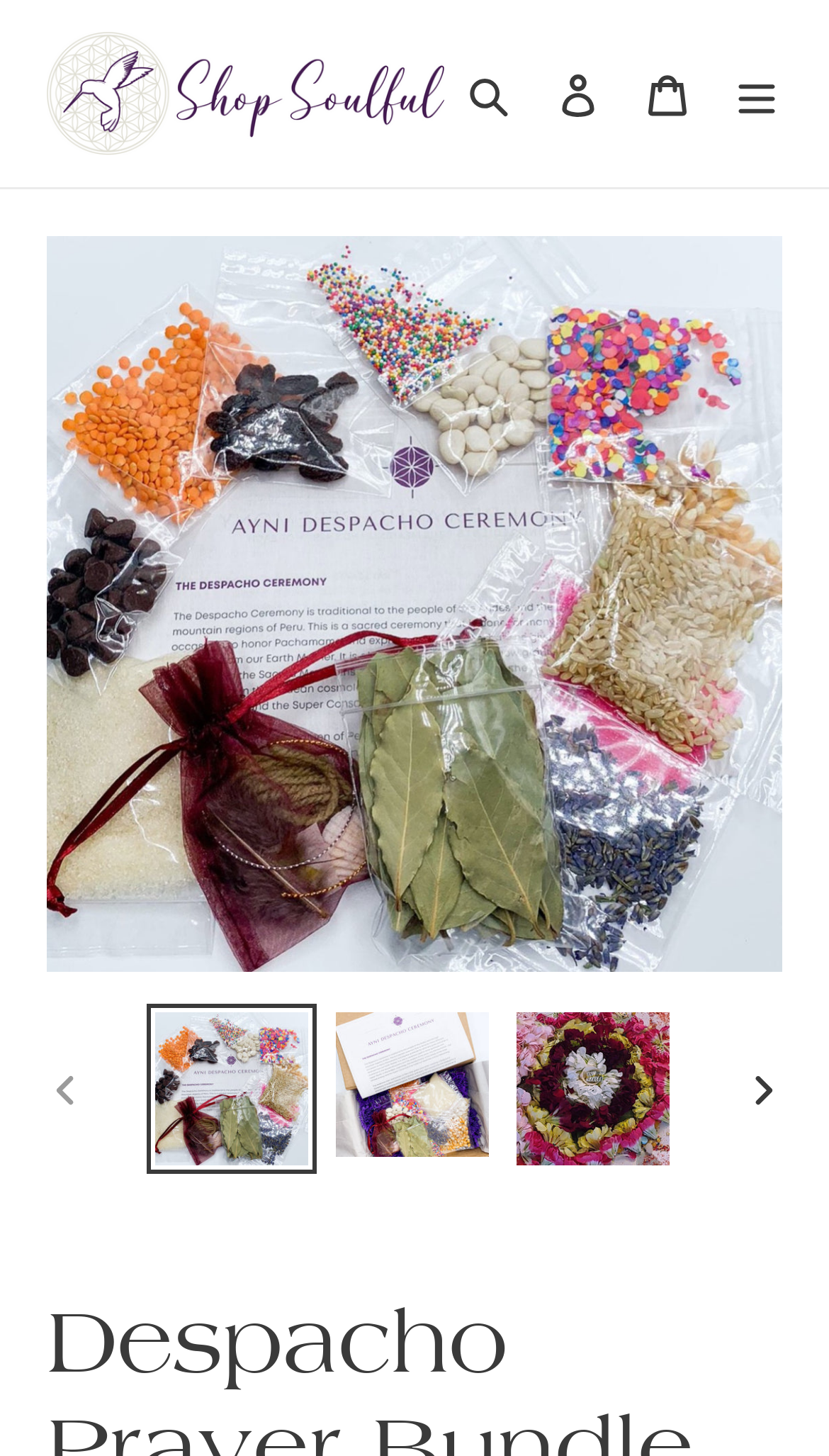Explain the webpage's design and content in an elaborate manner.

This webpage is about the Ayni Despacho Kit, a product designed to assist in setting intentions and creating harmony. At the top left of the page, there is a link to the "Shop Soulful Online Store" accompanied by an image with the same name. To the right of this link, there are three more links: "Search", "Log in", and "Cart". A "Menu" button is located at the top right corner of the page.

Below the top navigation bar, a large image of the Despacho Prayer Bundle Kit takes up most of the page's width. Underneath this image, there are three links to "Load image into Gallery viewer" with corresponding images, allowing users to view the product from different angles.

On the left side of the image, there is a disabled "Previous slide" button, and on the right side, there is a "Next slide" button, indicating that users can navigate through multiple images of the product.